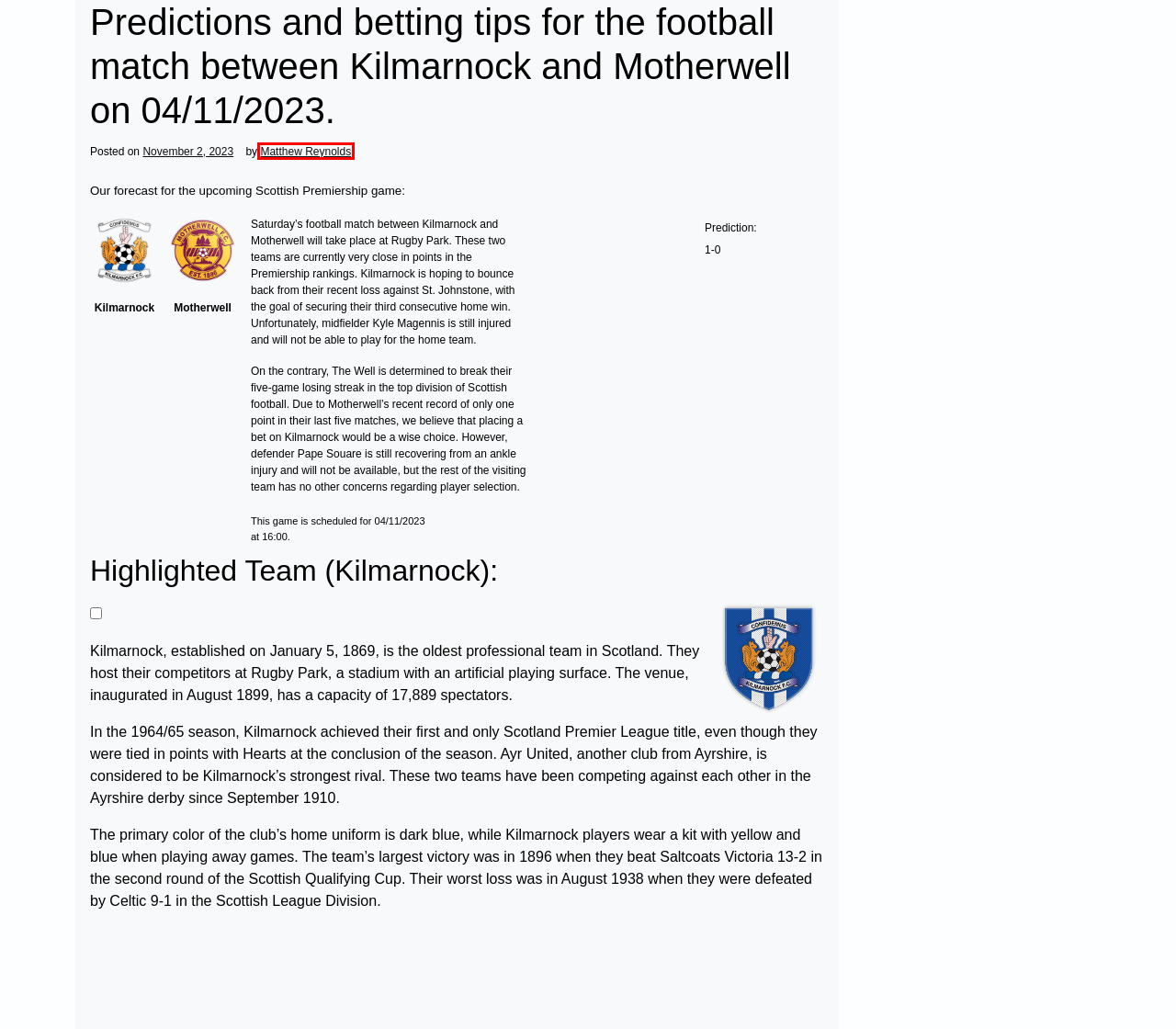Look at the given screenshot of a webpage with a red rectangle bounding box around a UI element. Pick the description that best matches the new webpage after clicking the element highlighted. The descriptions are:
A. Matthew Reynolds, Author at CityBeatNews
B. Technology News Archives - CityBeatNews
C. Health Care Archives - CityBeatNews
D. Energy & Environment Archives - CityBeatNews
E. Predictions Archives - CityBeatNews
F. Science News Archives - CityBeatNews
G. CityBeatNews - Your City, Your News
H. Sport Archives - CityBeatNews

A